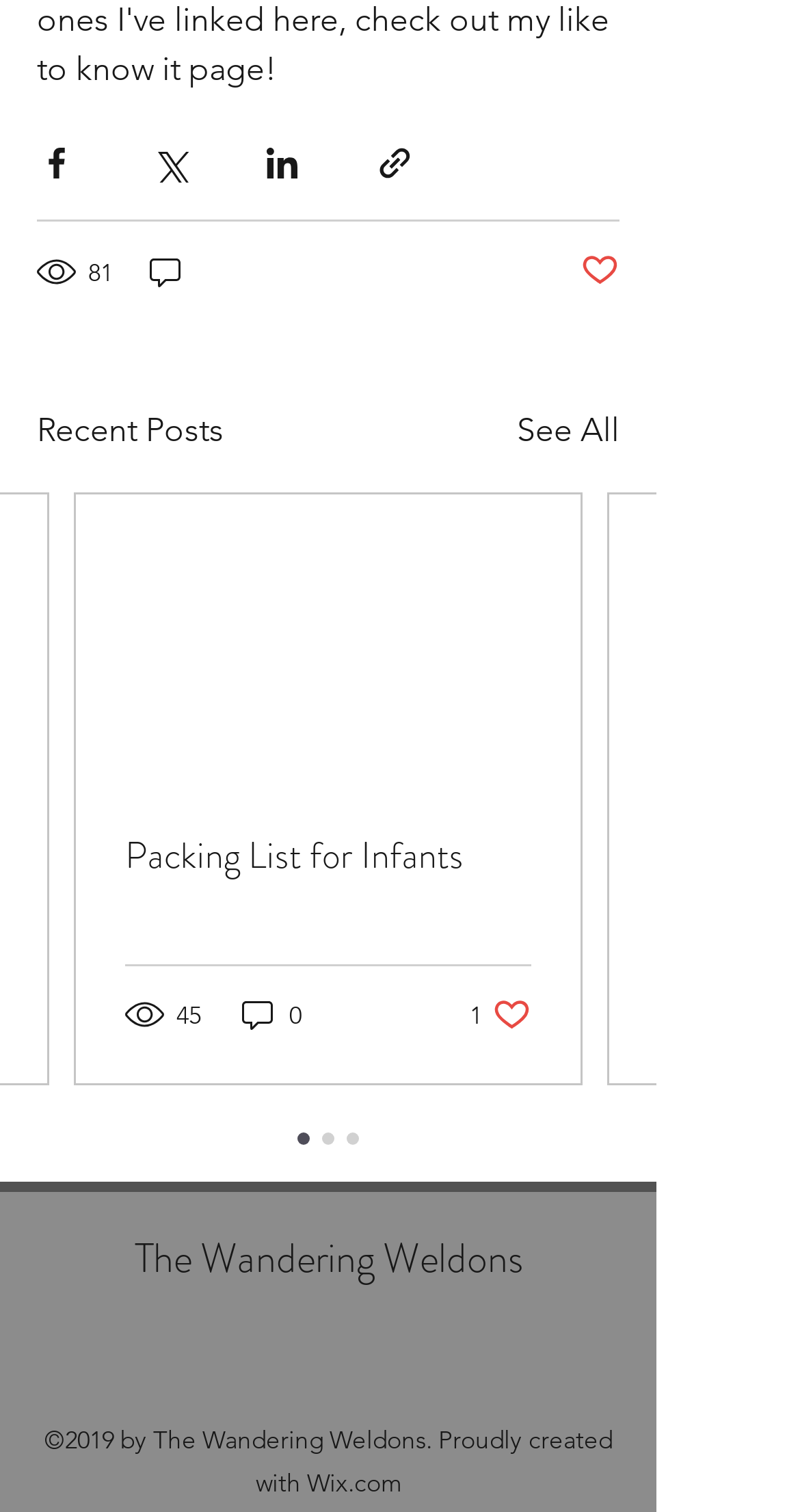Find the bounding box coordinates of the element's region that should be clicked in order to follow the given instruction: "Read the article". The coordinates should consist of four float numbers between 0 and 1, i.e., [left, top, right, bottom].

[0.095, 0.327, 0.726, 0.716]